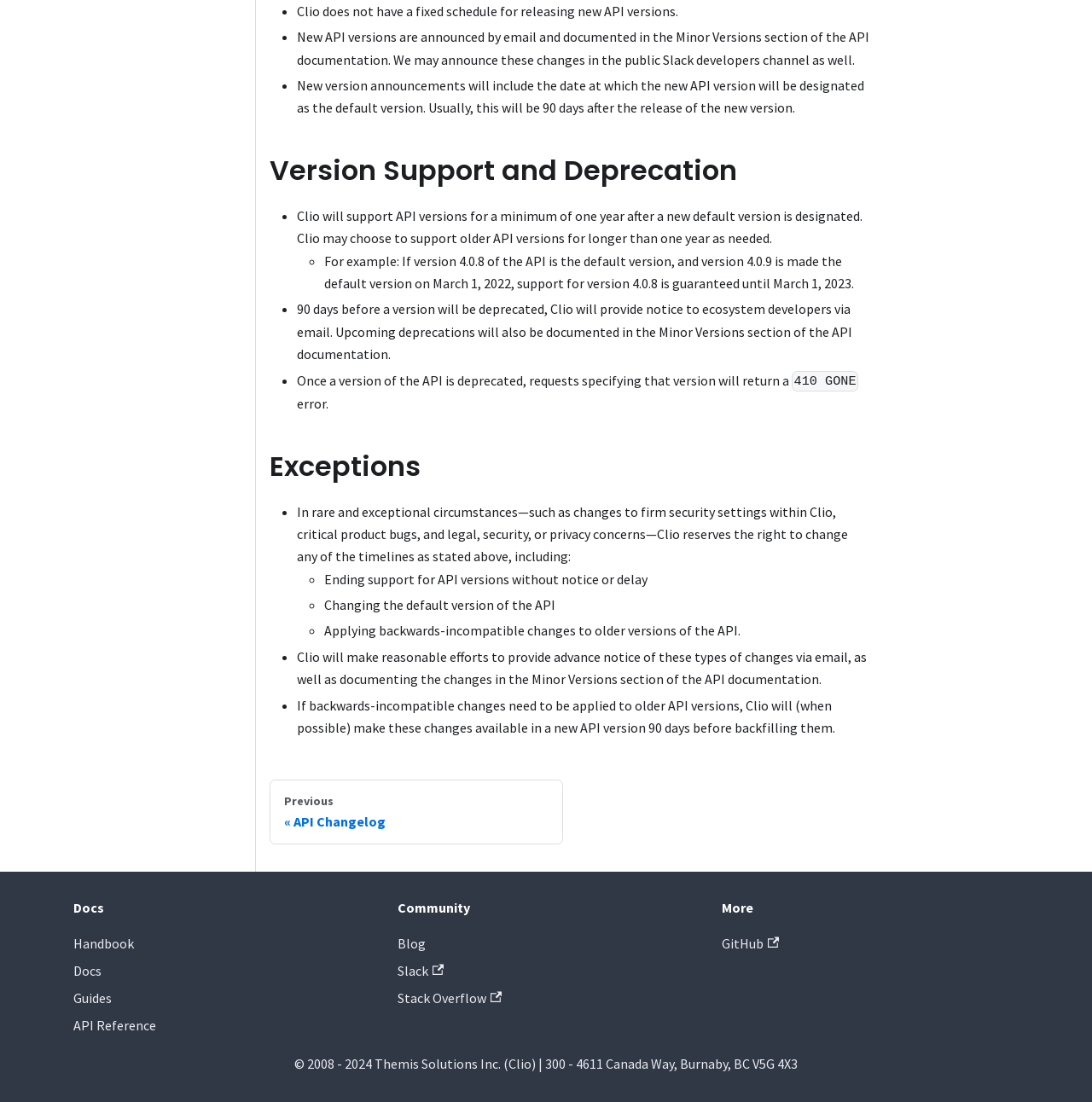Please specify the bounding box coordinates of the area that should be clicked to accomplish the following instruction: "Go to Version Support and Deprecation". The coordinates should consist of four float numbers between 0 and 1, i.e., [left, top, right, bottom].

[0.247, 0.139, 0.796, 0.17]